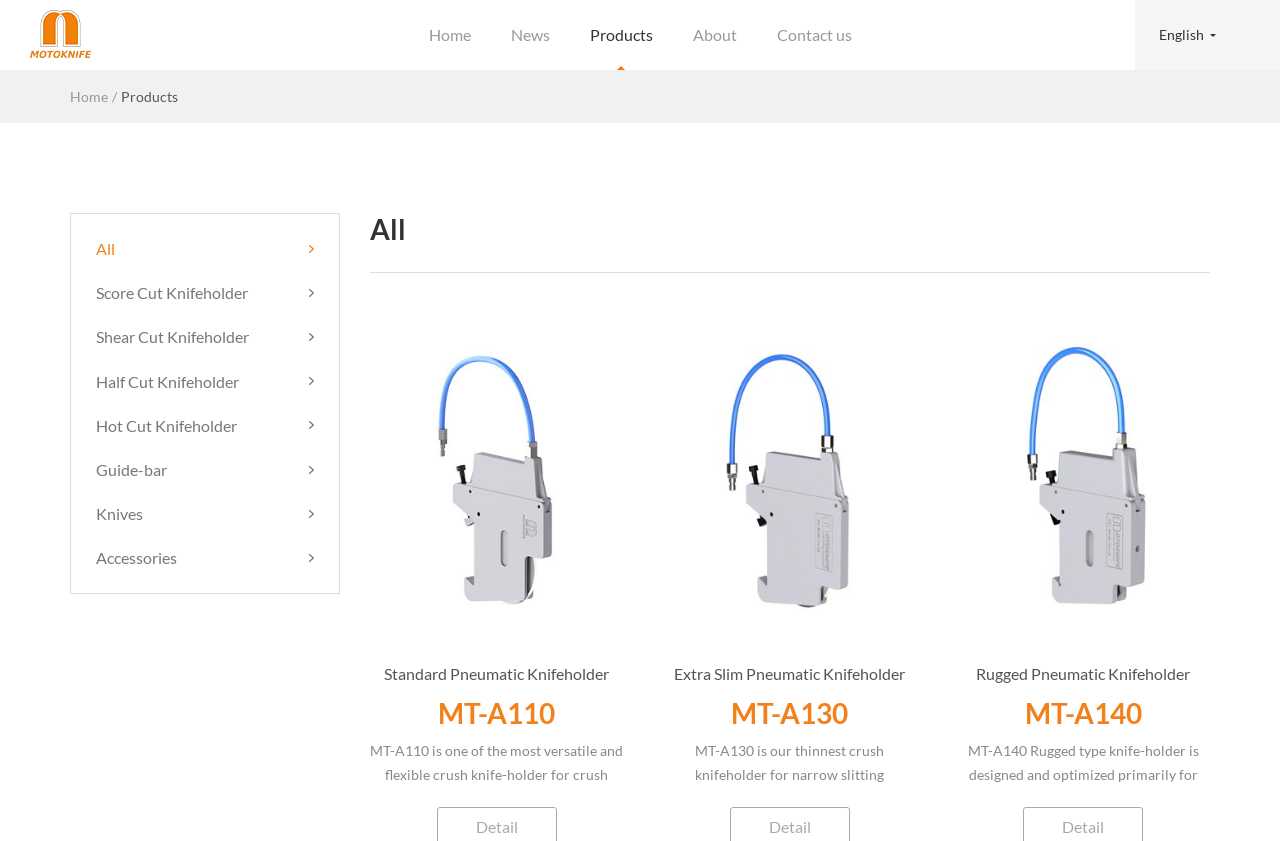Please identify the bounding box coordinates of the element on the webpage that should be clicked to follow this instruction: "go to home page". The bounding box coordinates should be given as four float numbers between 0 and 1, formatted as [left, top, right, bottom].

[0.319, 0.0, 0.383, 0.083]